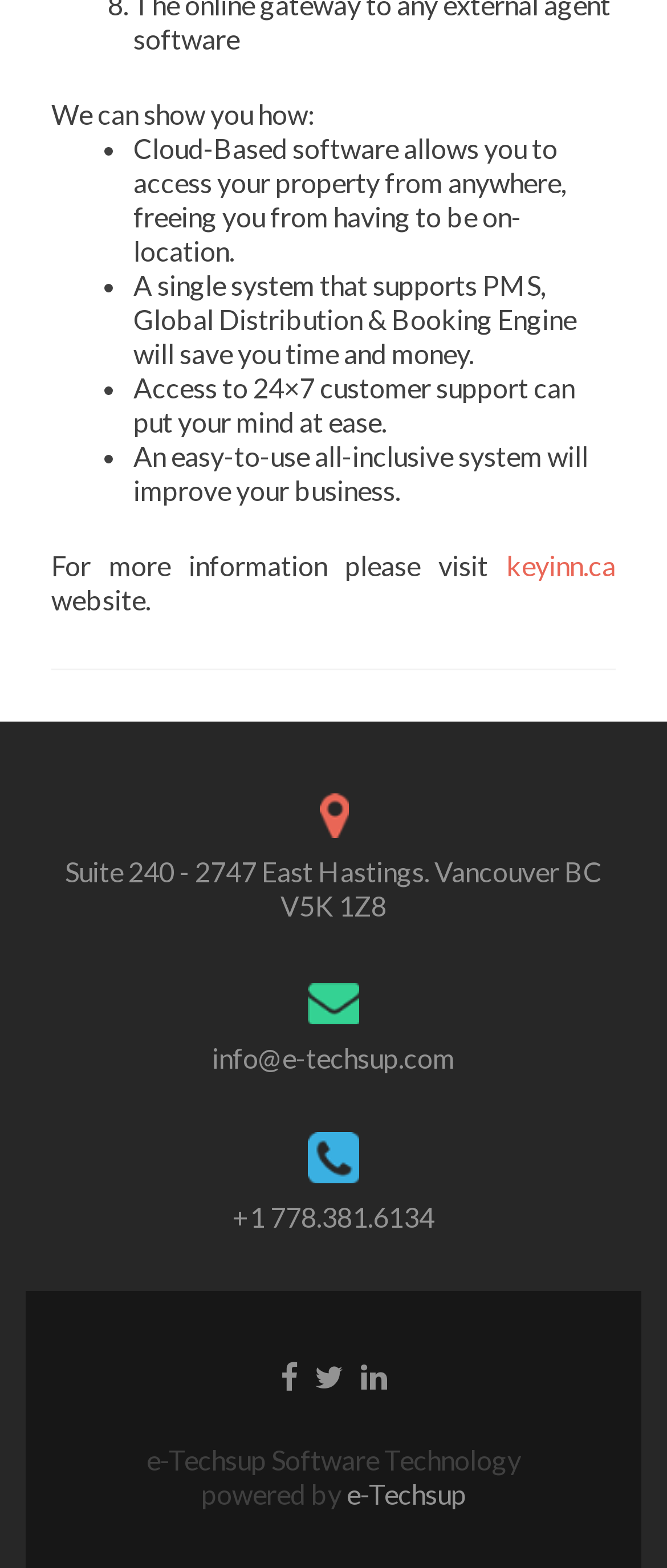Respond with a single word or phrase for the following question: 
What is the company's website?

keyinn.ca